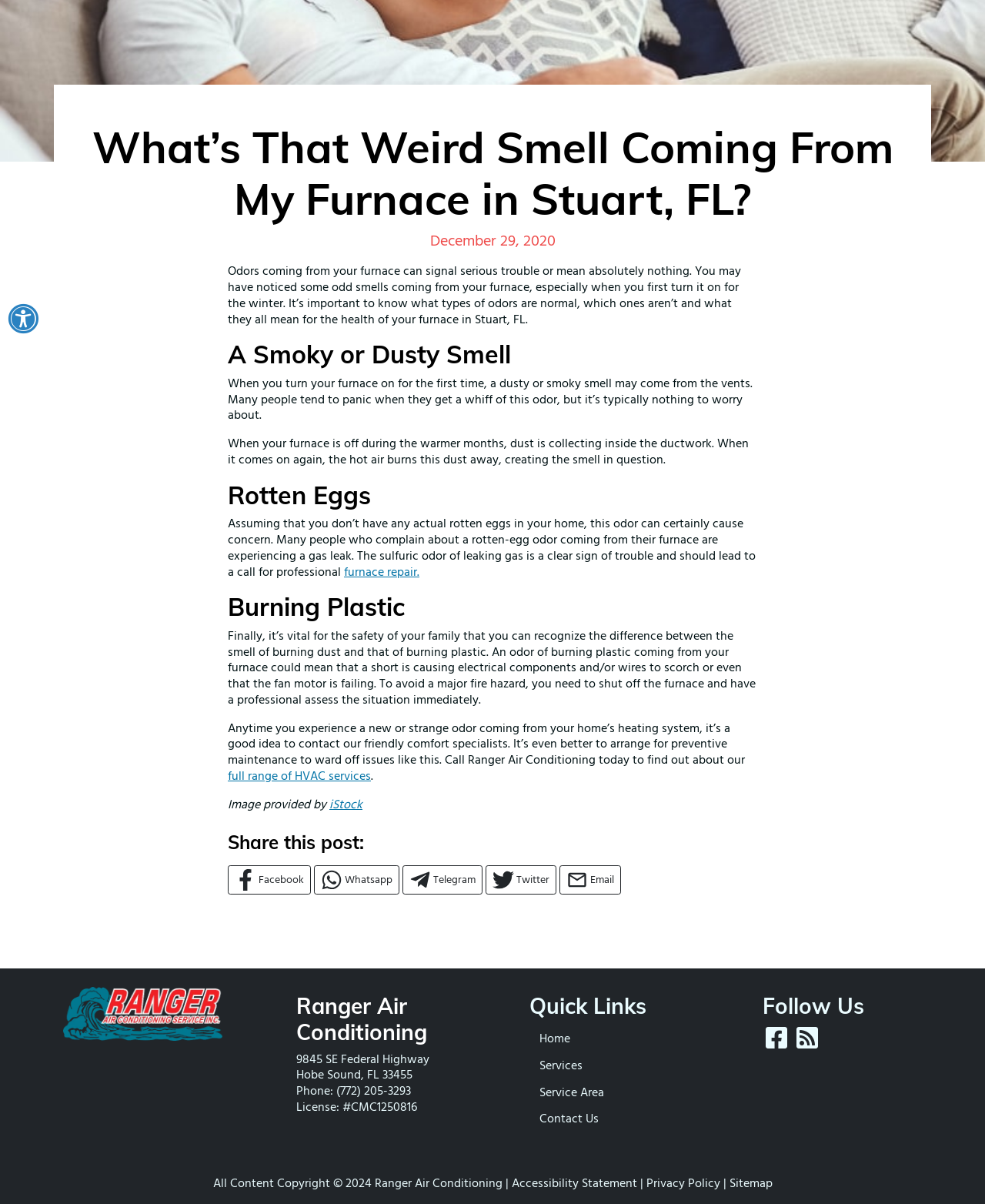Identify the bounding box for the UI element described as: "Cat Behavior". The coordinates should be four float numbers between 0 and 1, i.e., [left, top, right, bottom].

None